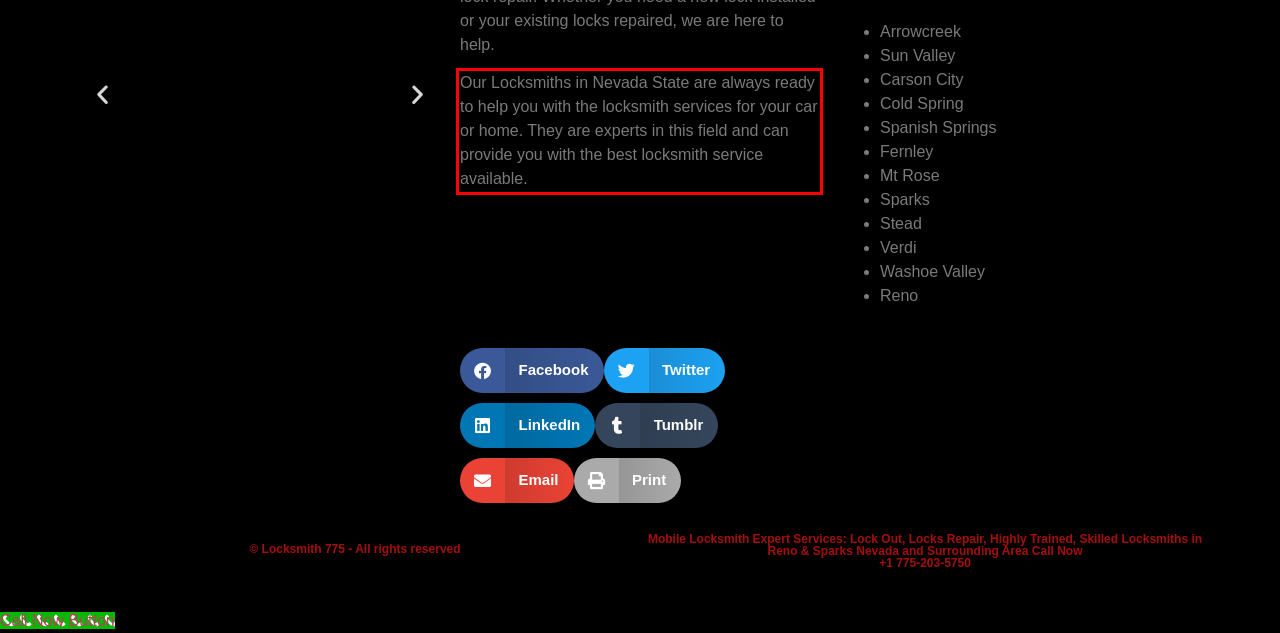By examining the provided screenshot of a webpage, recognize the text within the red bounding box and generate its text content.

Our Locksmiths in Nevada State are always ready to help you with the locksmith services for your car or home. They are experts in this field and can provide you with the best locksmith service available.